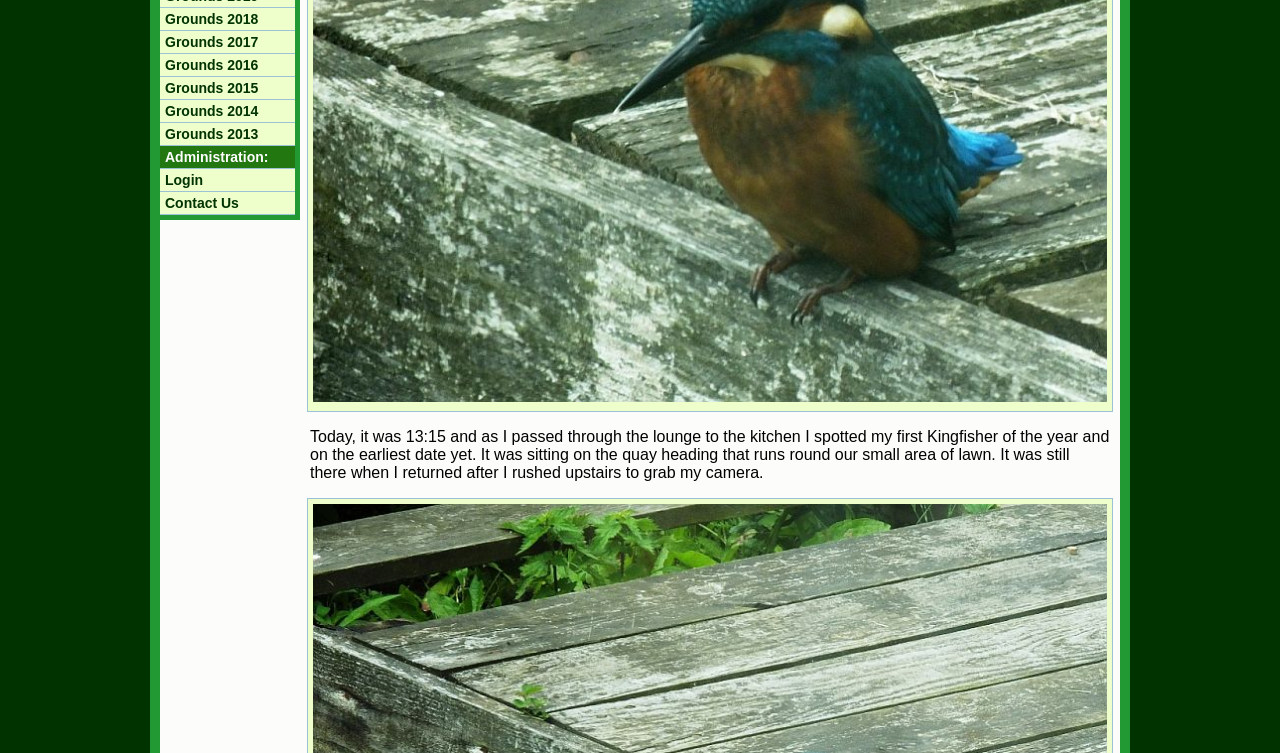Given the description: "Grounds 2013", determine the bounding box coordinates of the UI element. The coordinates should be formatted as four float numbers between 0 and 1, [left, top, right, bottom].

[0.125, 0.163, 0.23, 0.193]